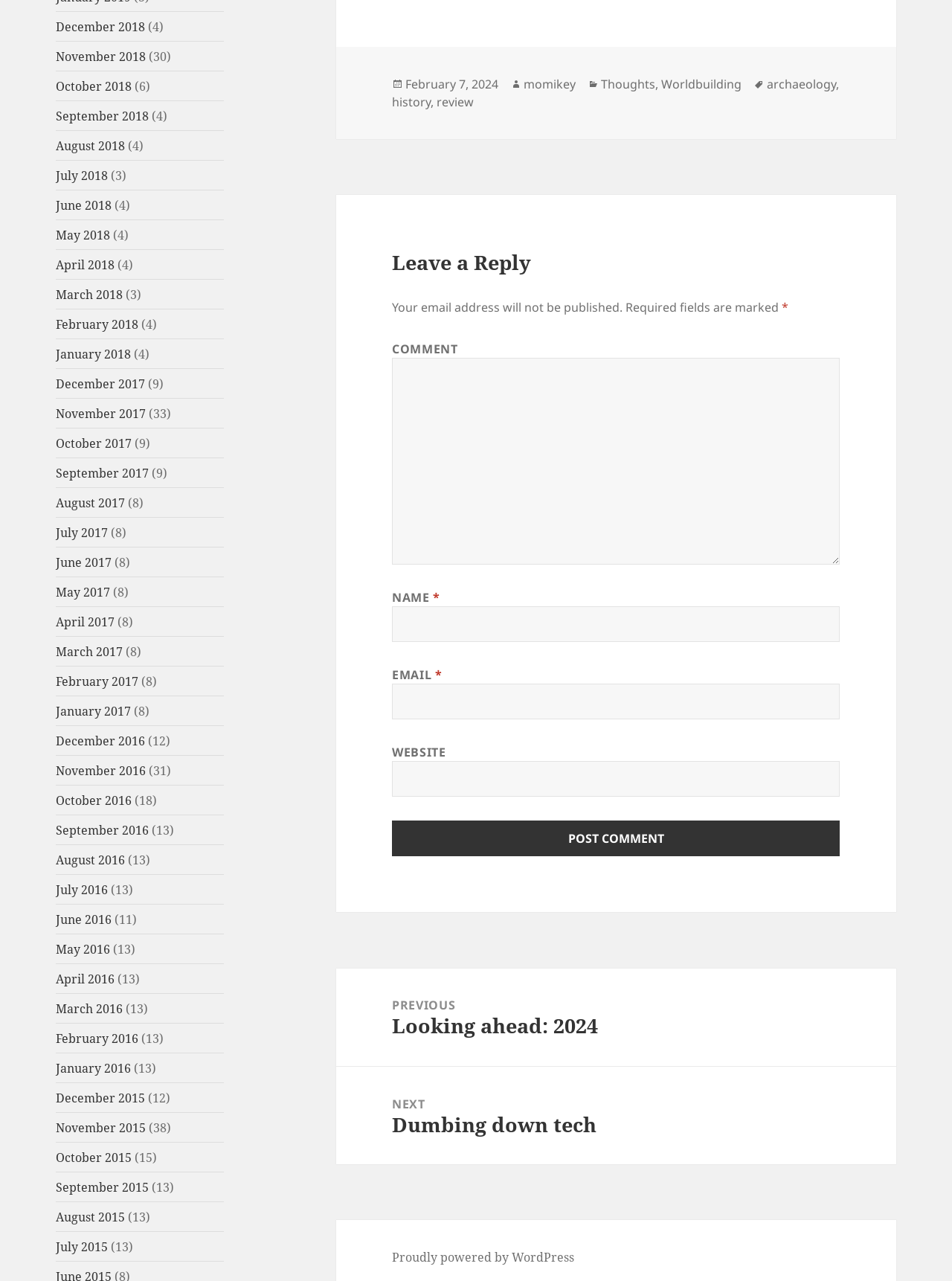How many categories are listed for the latest article?
Please respond to the question with a detailed and informative answer.

I looked at the footer section and found the categories 'Thoughts' and 'Worldbuilding' listed for the latest article.